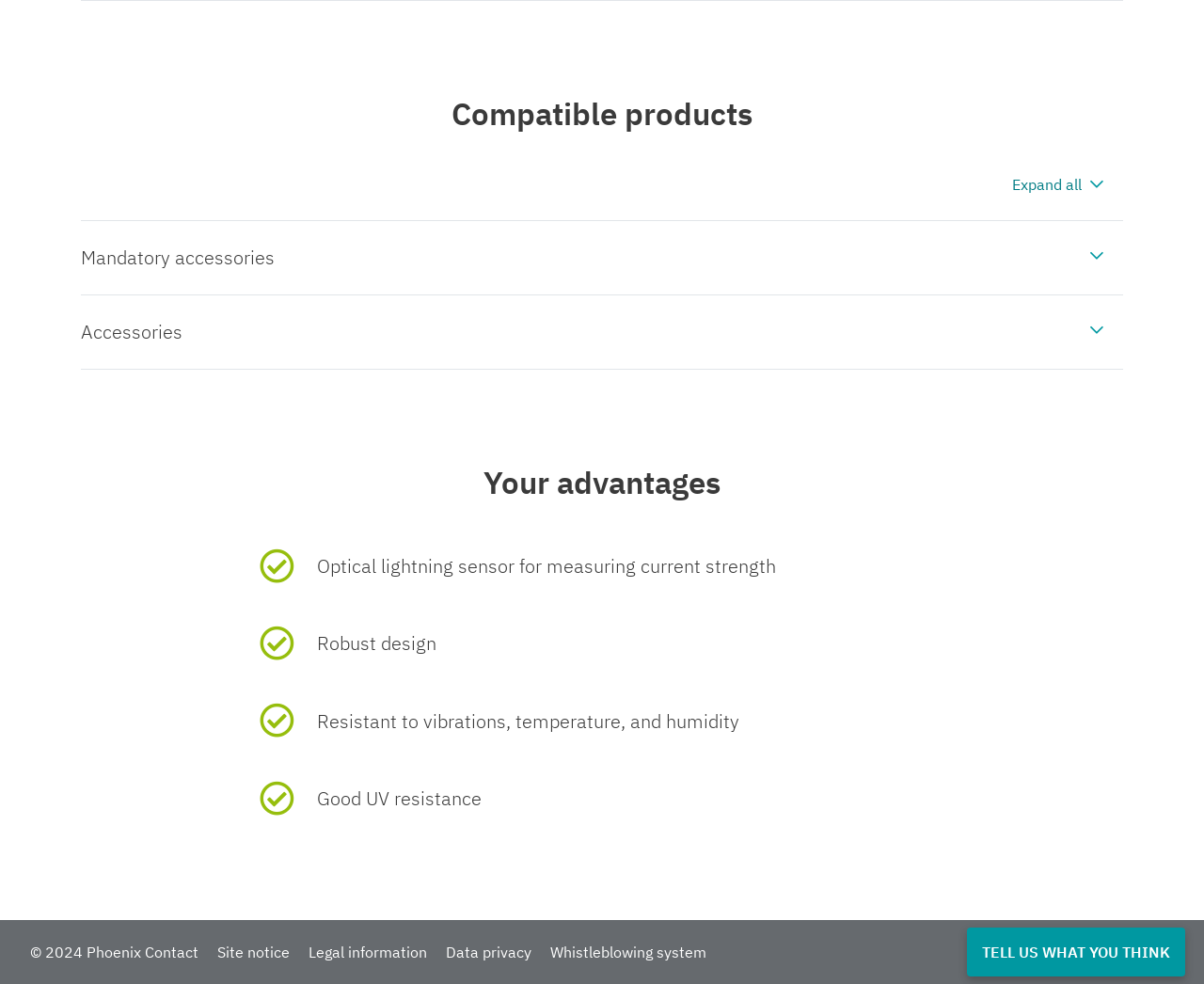Based on the element description "© 2024 Phoenix Contact", predict the bounding box coordinates of the UI element.

[0.025, 0.943, 0.165, 0.992]